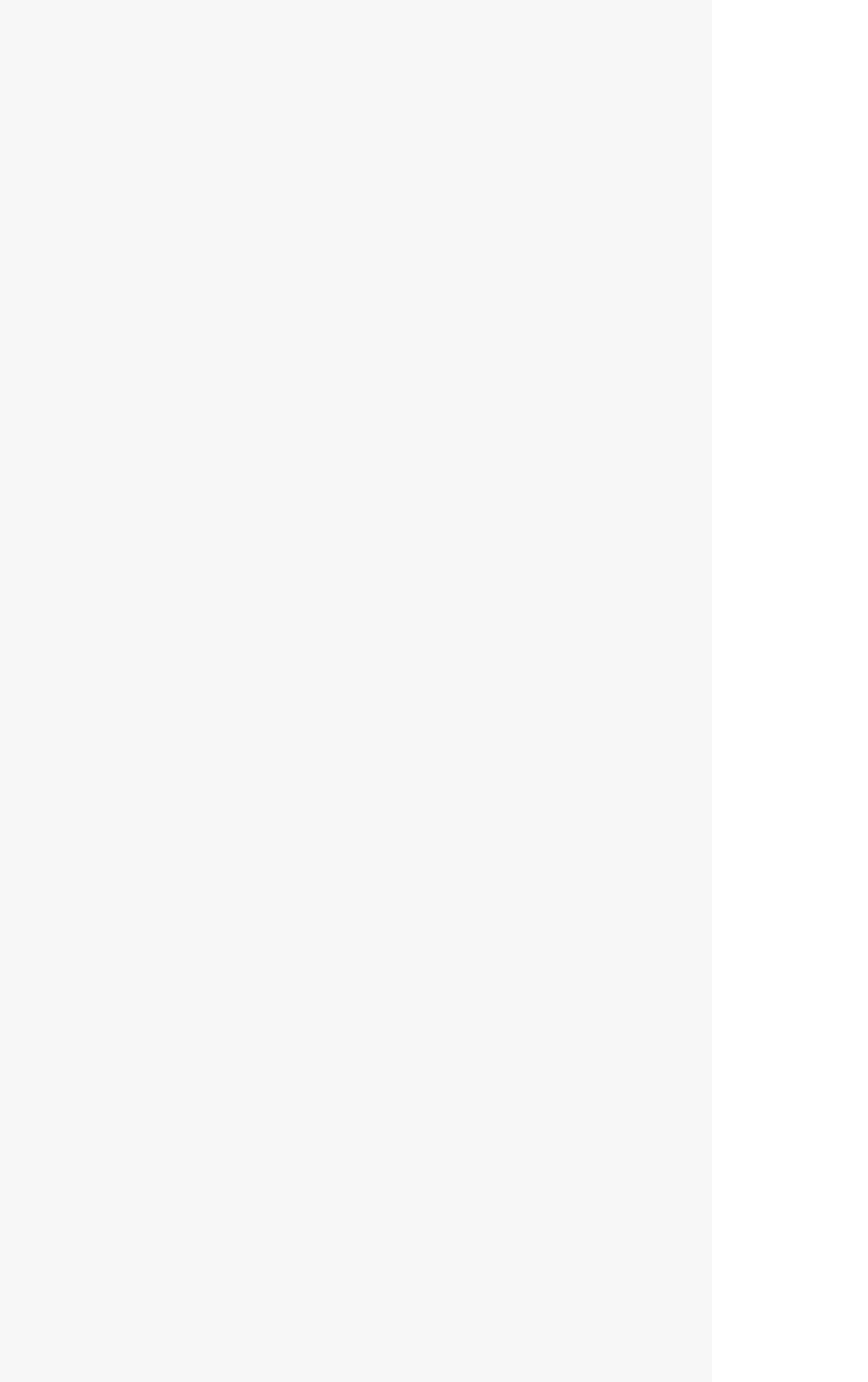Answer the following query with a single word or phrase:
What is the country mentioned at the top?

CANADA